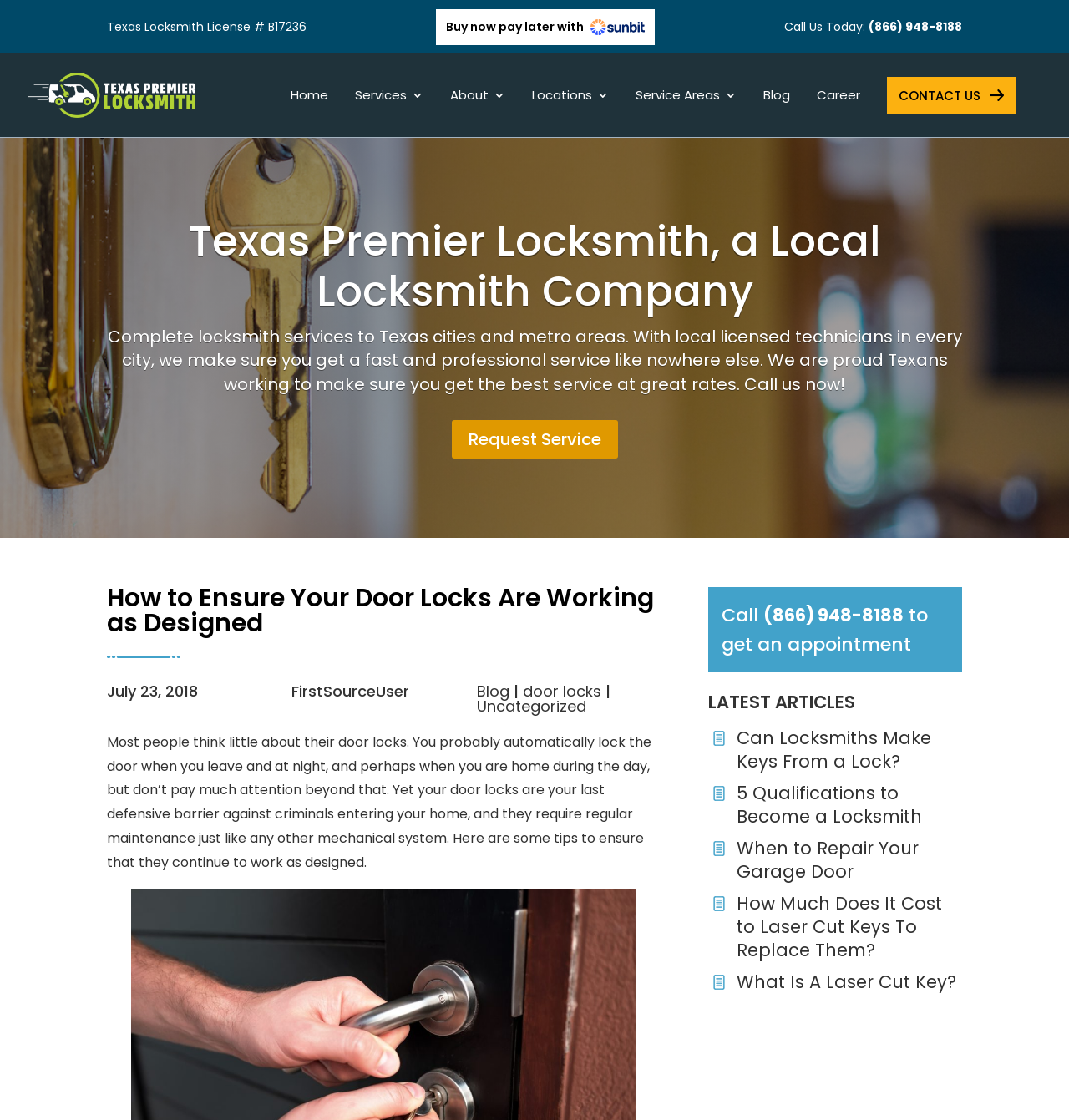Determine the bounding box coordinates for the region that must be clicked to execute the following instruction: "Click the 'Cut Pile Violet Luxury Hospitality Carpet Wilton Woven Carpet For Restaurant' link".

None